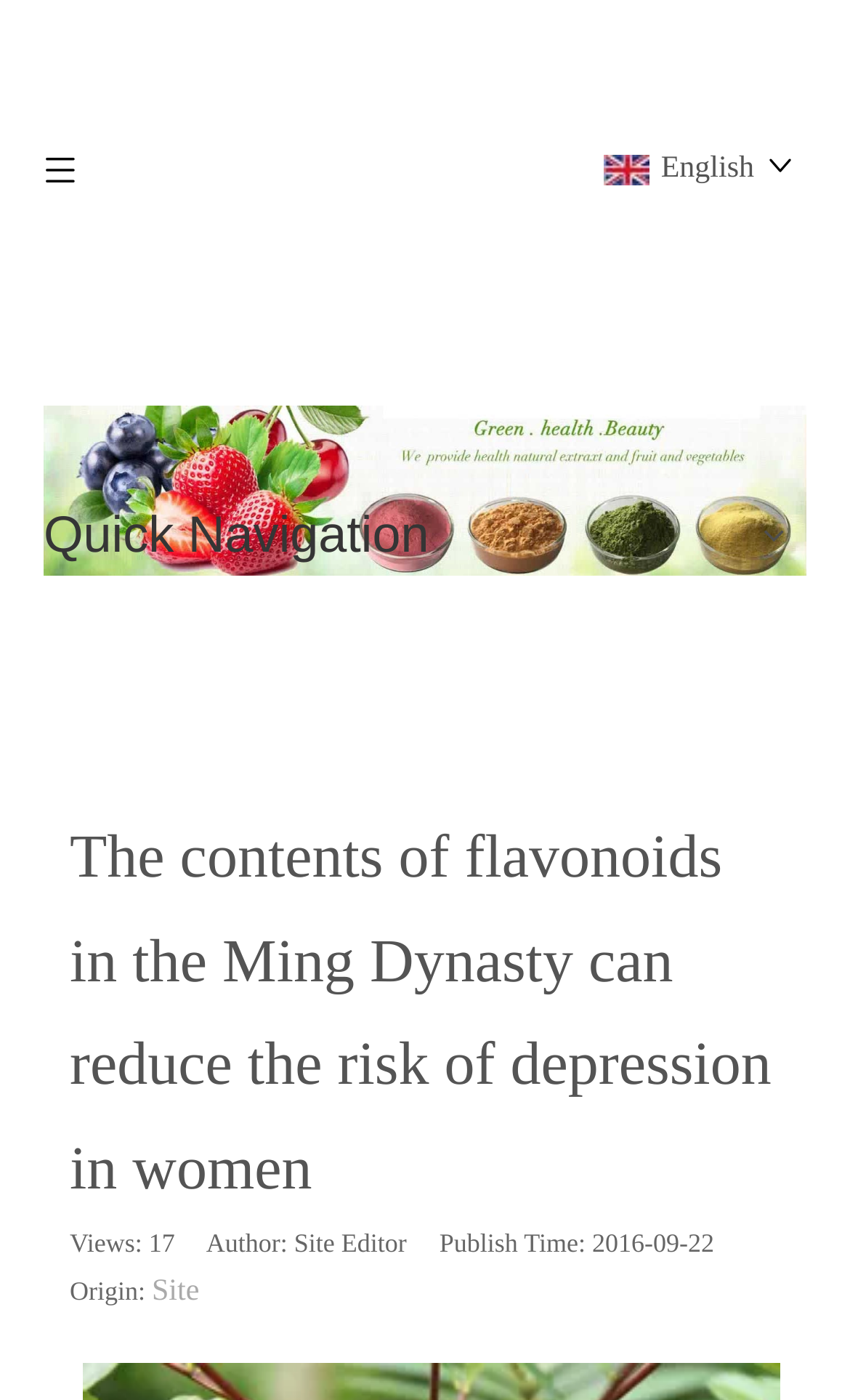Answer the following query concisely with a single word or phrase:
What is the name of the company associated with the webpage?

Baoji Oasier Bio-Tech Co., Ltd.